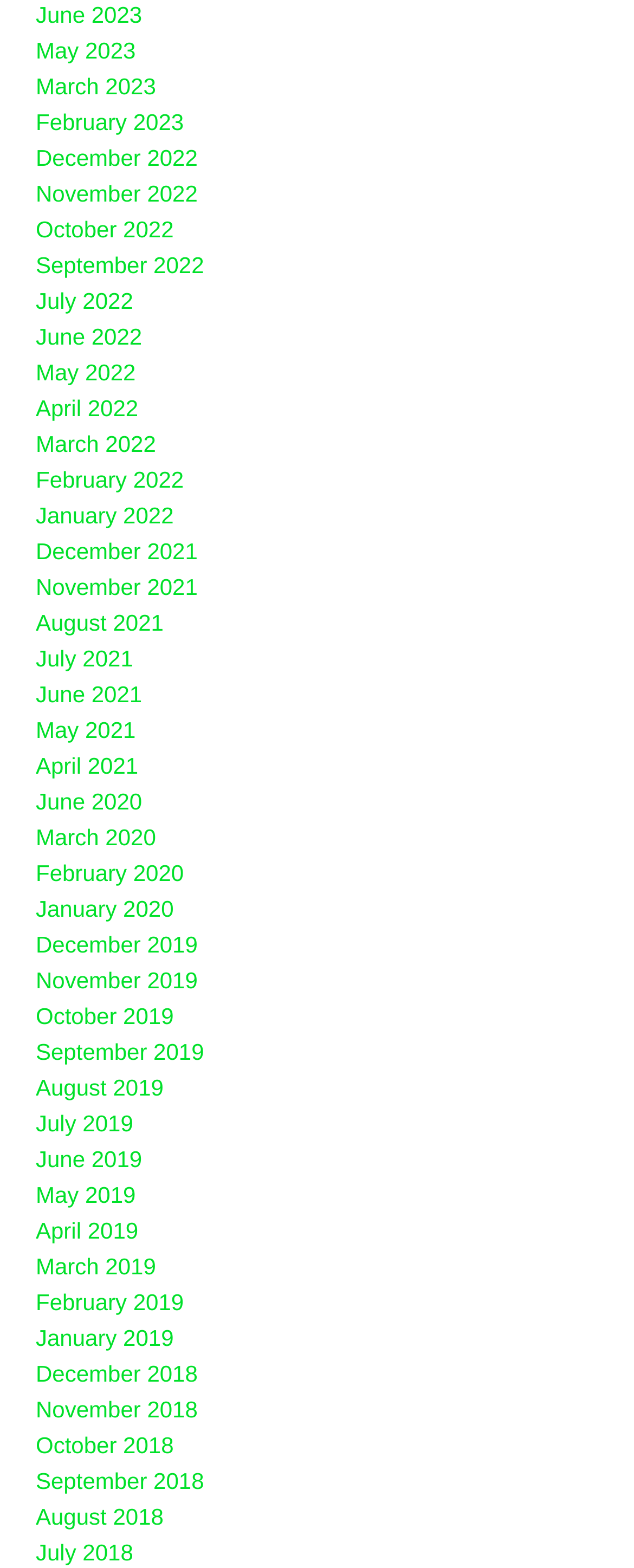Determine the bounding box of the UI element mentioned here: "admin". The coordinates must be in the format [left, top, right, bottom] with values ranging from 0 to 1.

None